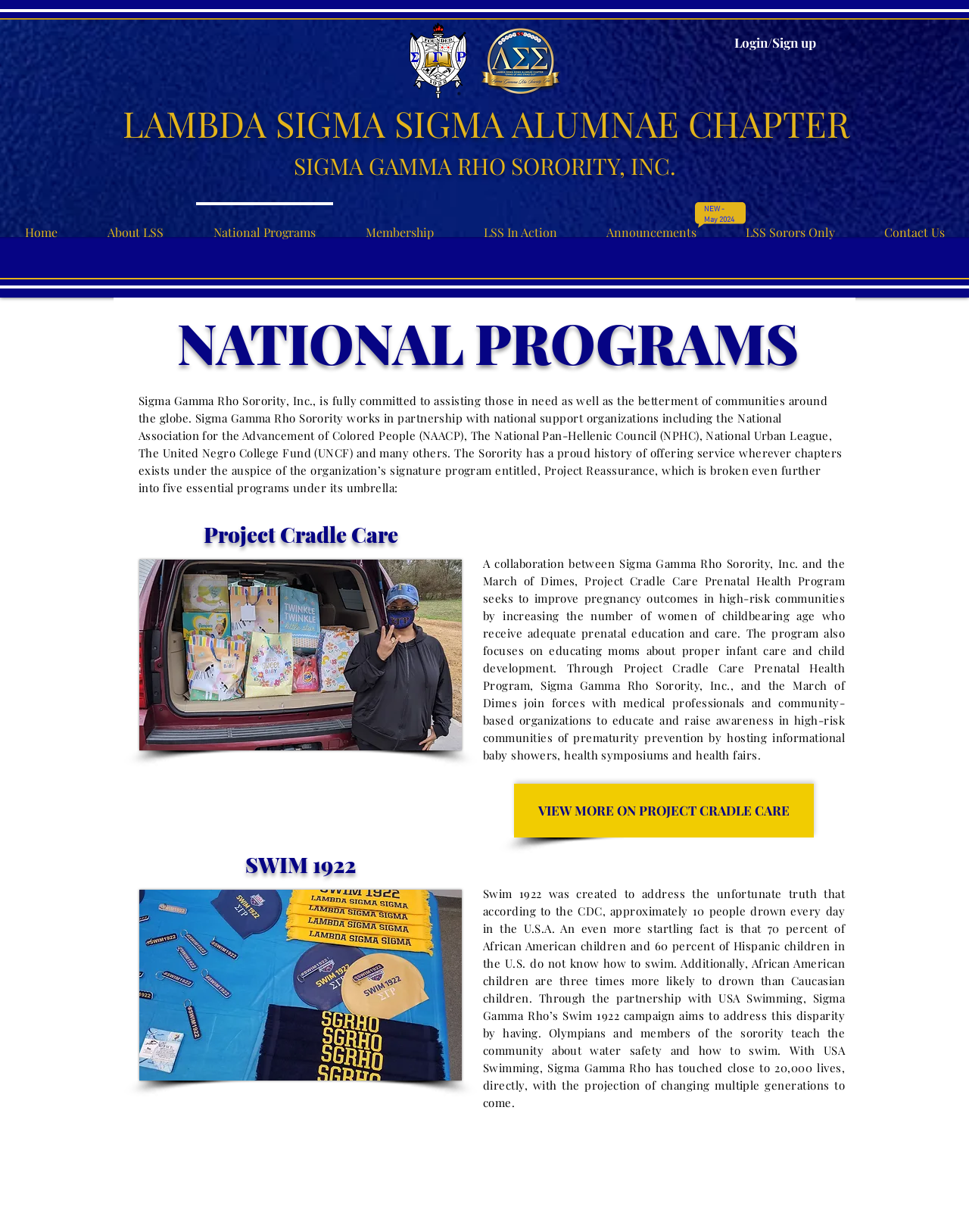Answer the question using only a single word or phrase: 
What is the name of the program that teaches swimming?

SWIM 1922